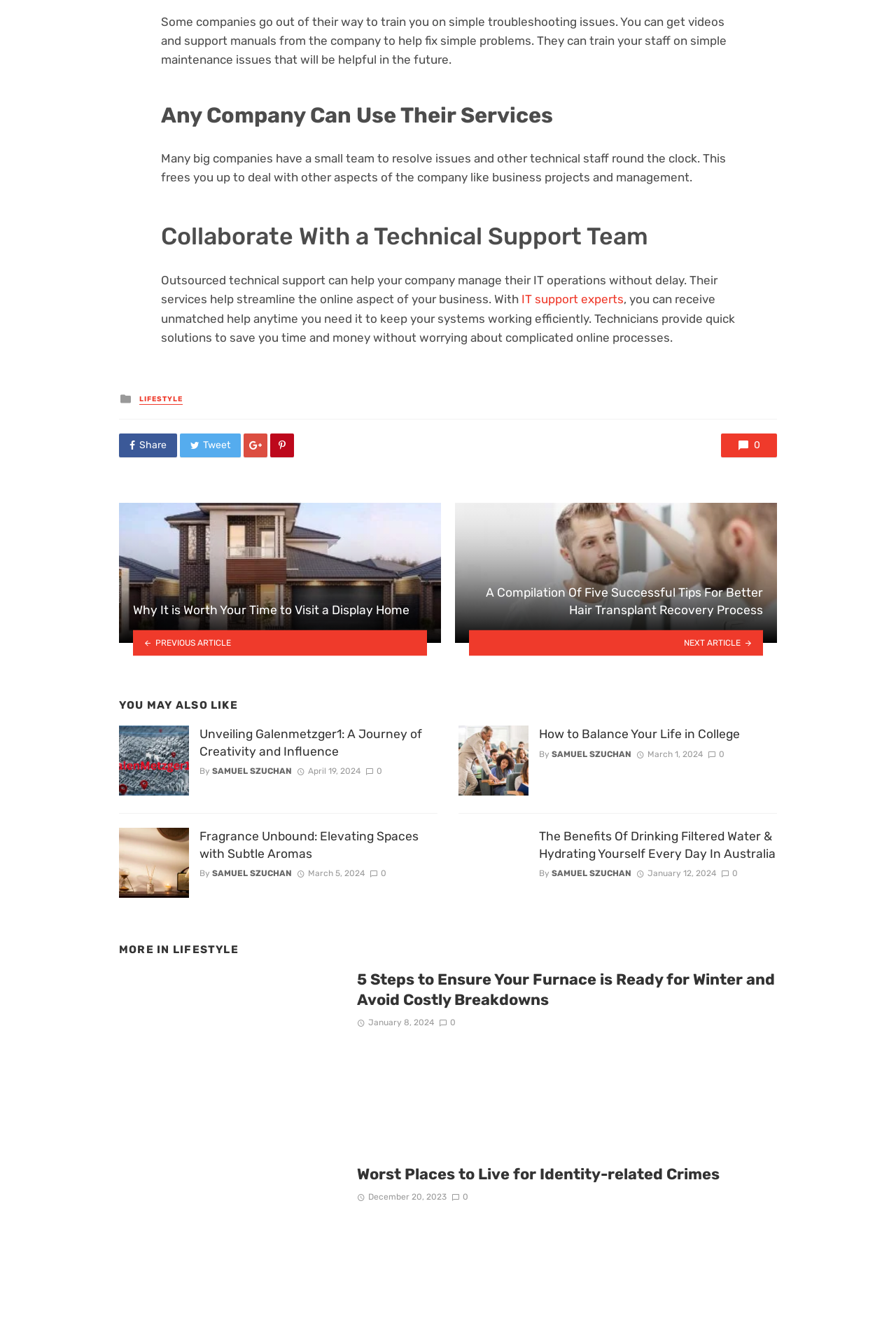Locate the bounding box coordinates of the element that needs to be clicked to carry out the instruction: "Click on About Us". The coordinates should be given as four float numbers ranging from 0 to 1, i.e., [left, top, right, bottom].

None